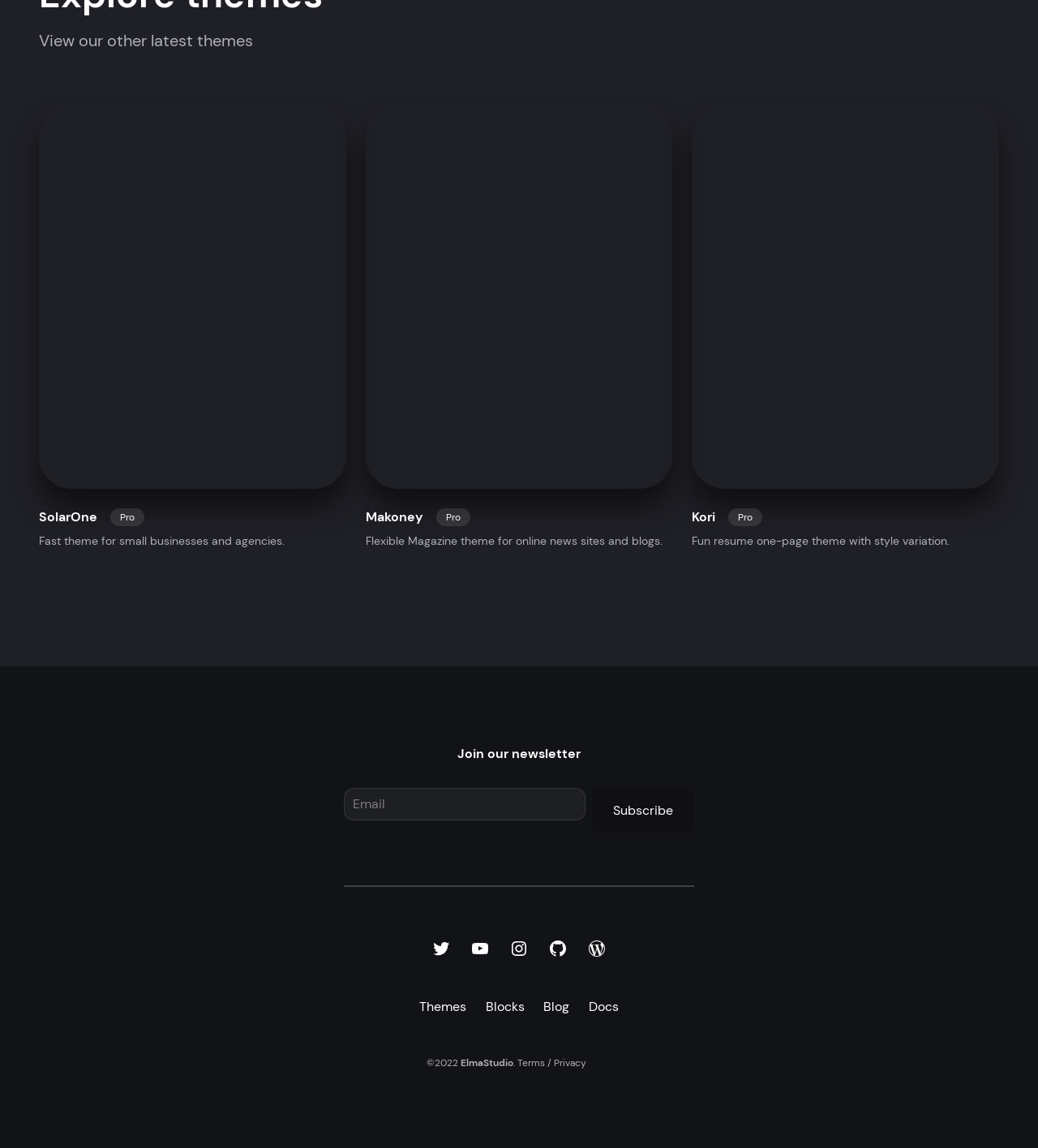Please identify the bounding box coordinates of where to click in order to follow the instruction: "View WordPress Block Theme Business Agency".

[0.037, 0.406, 0.333, 0.424]